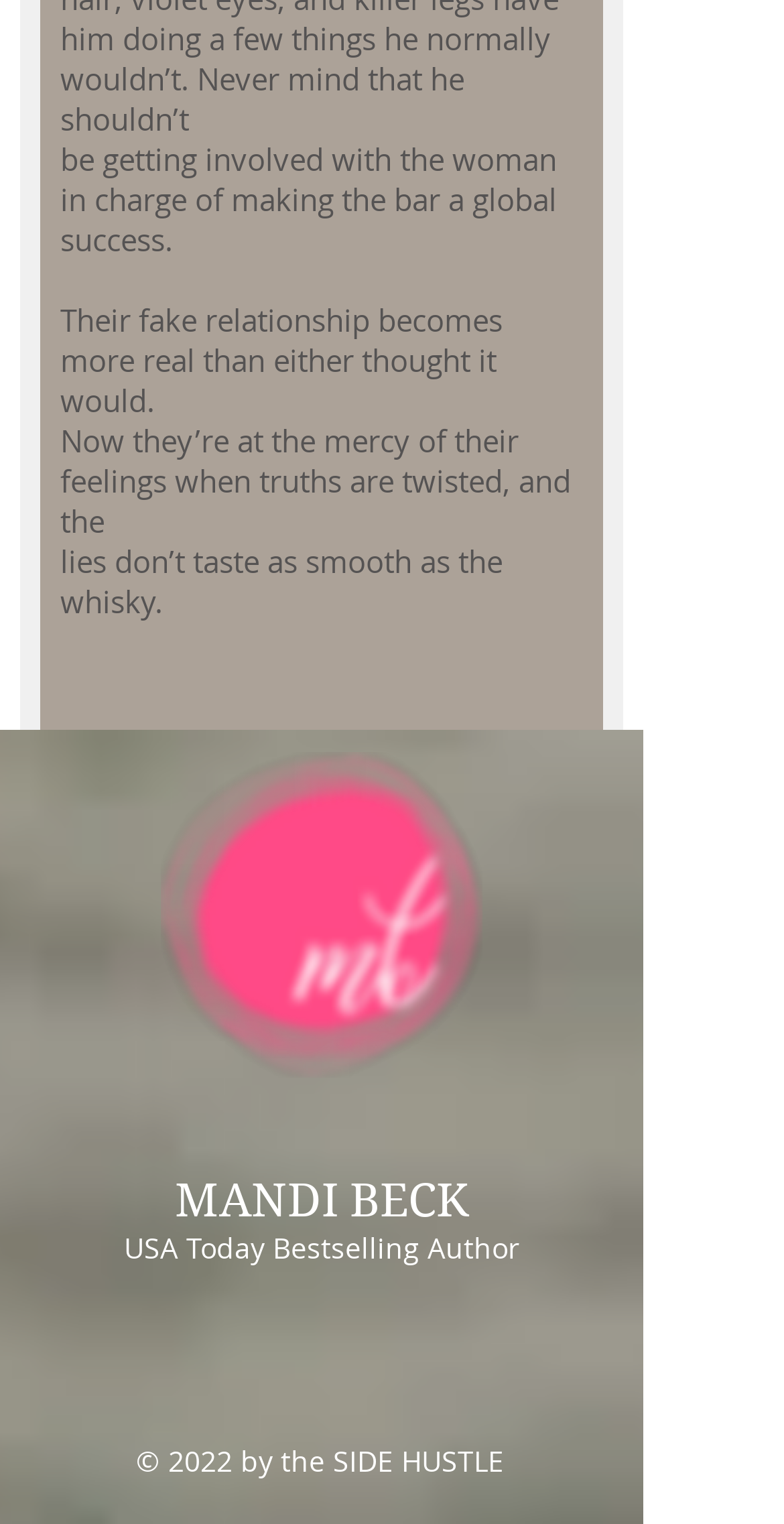What is the author's name?
Examine the image closely and answer the question with as much detail as possible.

The author's name is mentioned in the heading element with the text 'MANDI BECK' located at the bottom of the page.